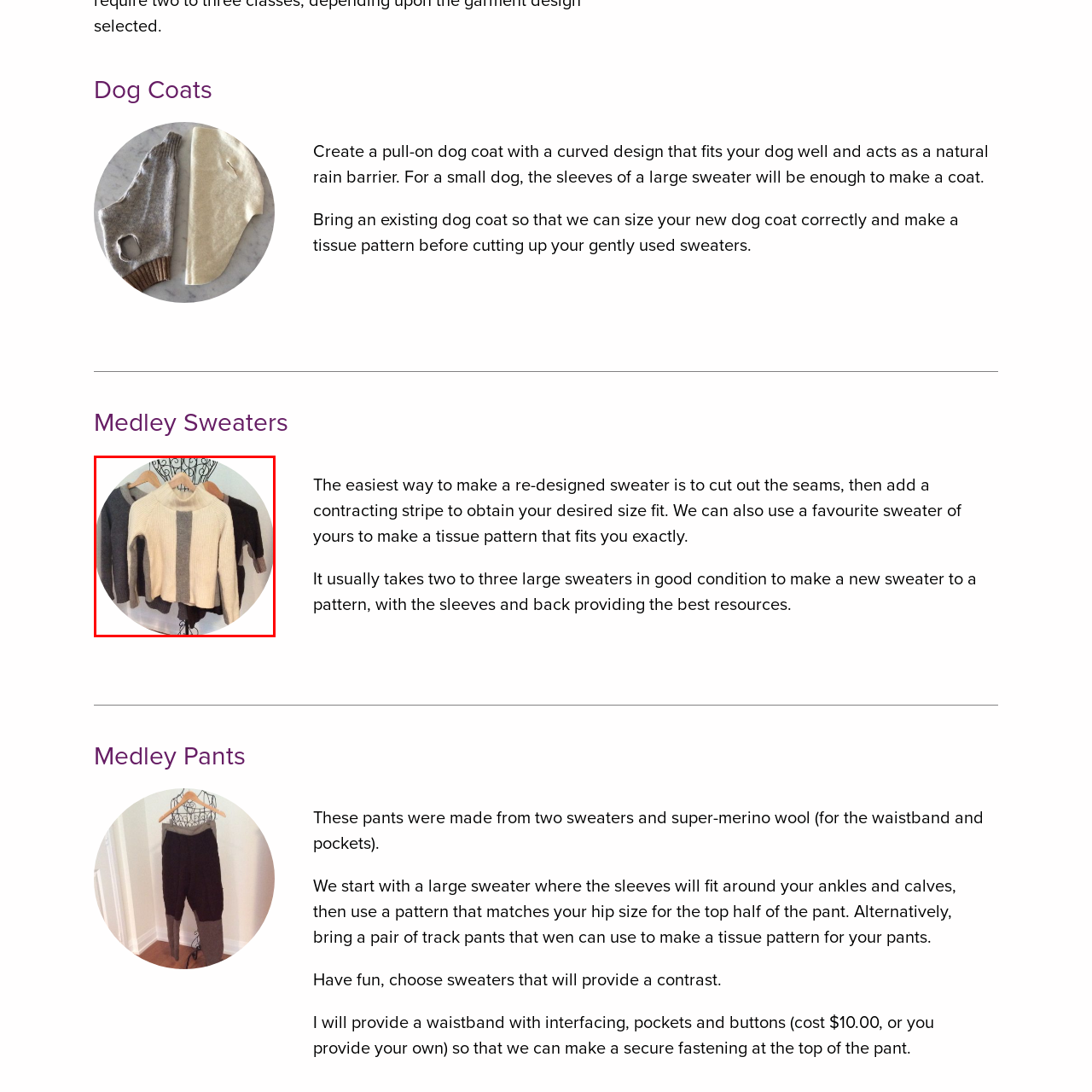Direct your attention to the red-bounded image and answer the question with a single word or phrase:
What is the color of the centerpiece sweater?

Light-colored